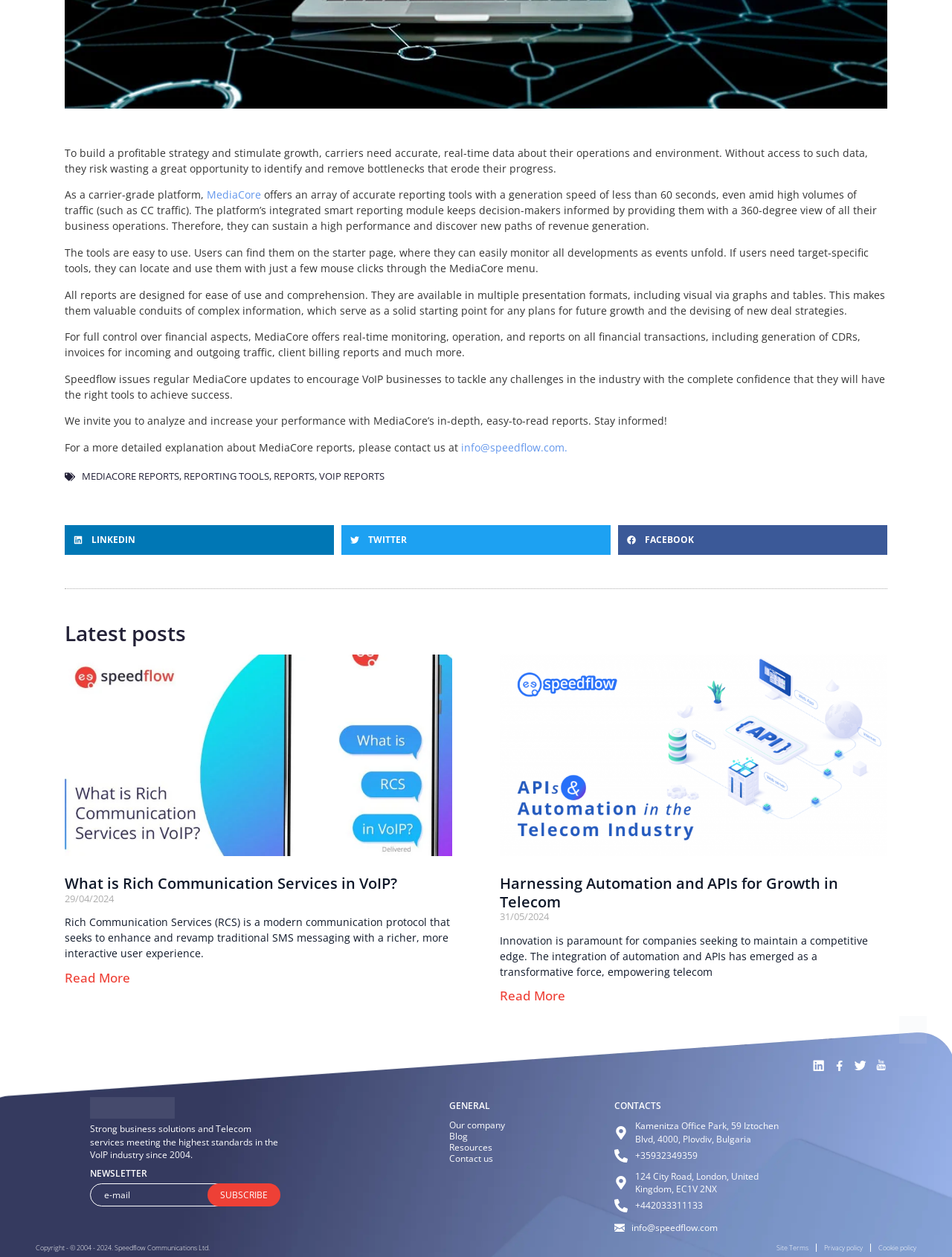Identify the bounding box coordinates for the UI element described as: "parent_node: Skip to content".

[0.031, 0.216, 0.375, 0.355]